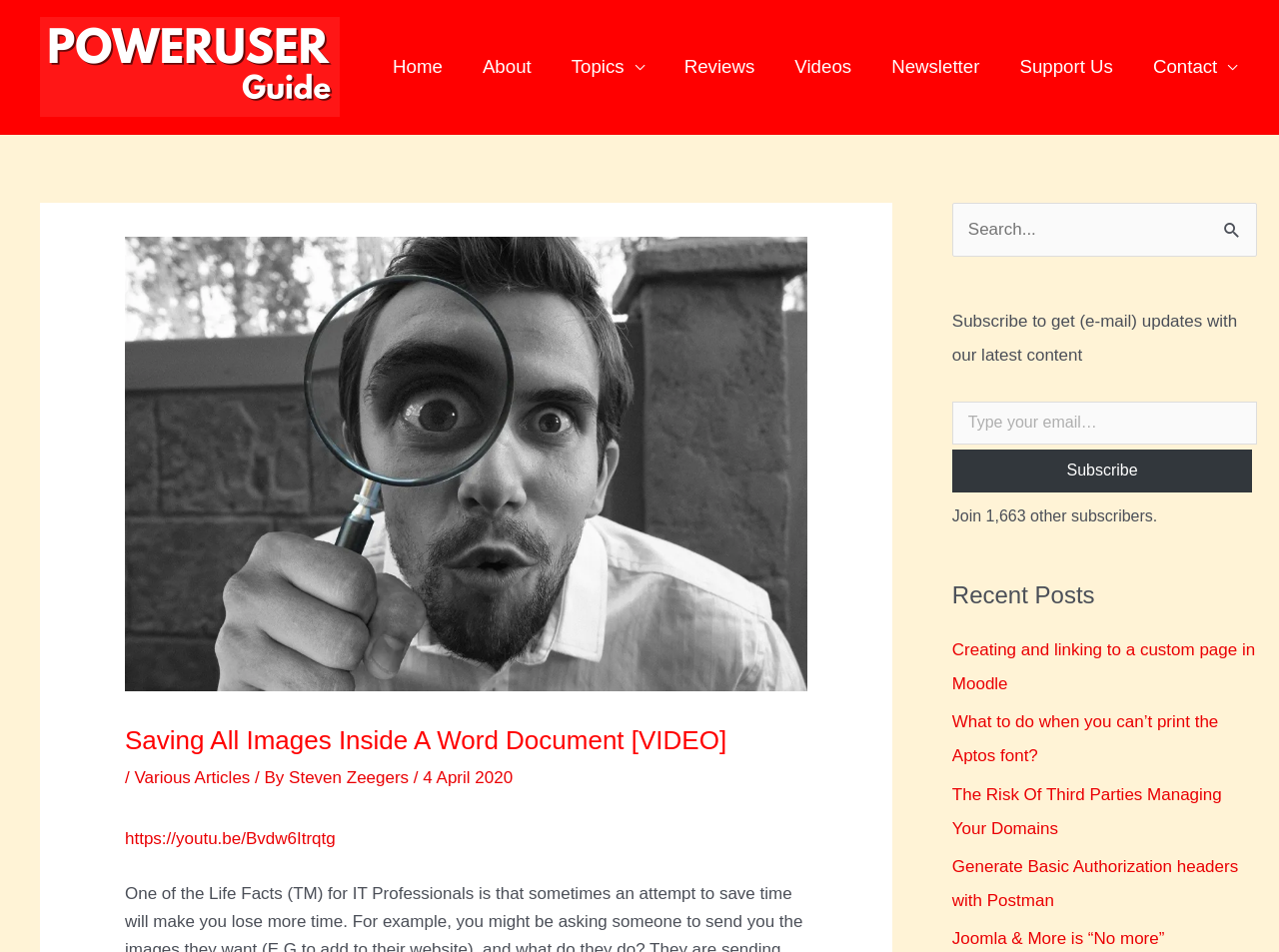Craft a detailed narrative of the webpage's structure and content.

This webpage is a blog post titled "Saving All Images Inside A Word Document [VIDEO]" from the PowerUser Guide website. At the top left, there is a link to the PowerUser Guide homepage, accompanied by a logo image. Below this, a navigation menu spans across the top of the page, featuring links to various sections of the website, including Home, About, Topics, Reviews, Videos, Newsletter, Support Us, and Contact.

The main content of the page is divided into two columns. On the left, there is a header section with the title of the blog post, followed by a link to the video on YouTube, and then a brief description of the post, including the author's name and the date it was published.

On the right side of the page, there is a search bar with a label "Search for:" and a button to submit the search query. Below this, there is a section to subscribe to the website's newsletter, where users can enter their email address and click the "Subscribe" button. There is also a heading "Recent Posts" with links to five other blog posts.

Overall, the webpage has a clean and organized layout, with clear headings and concise text, making it easy to navigate and find relevant information.